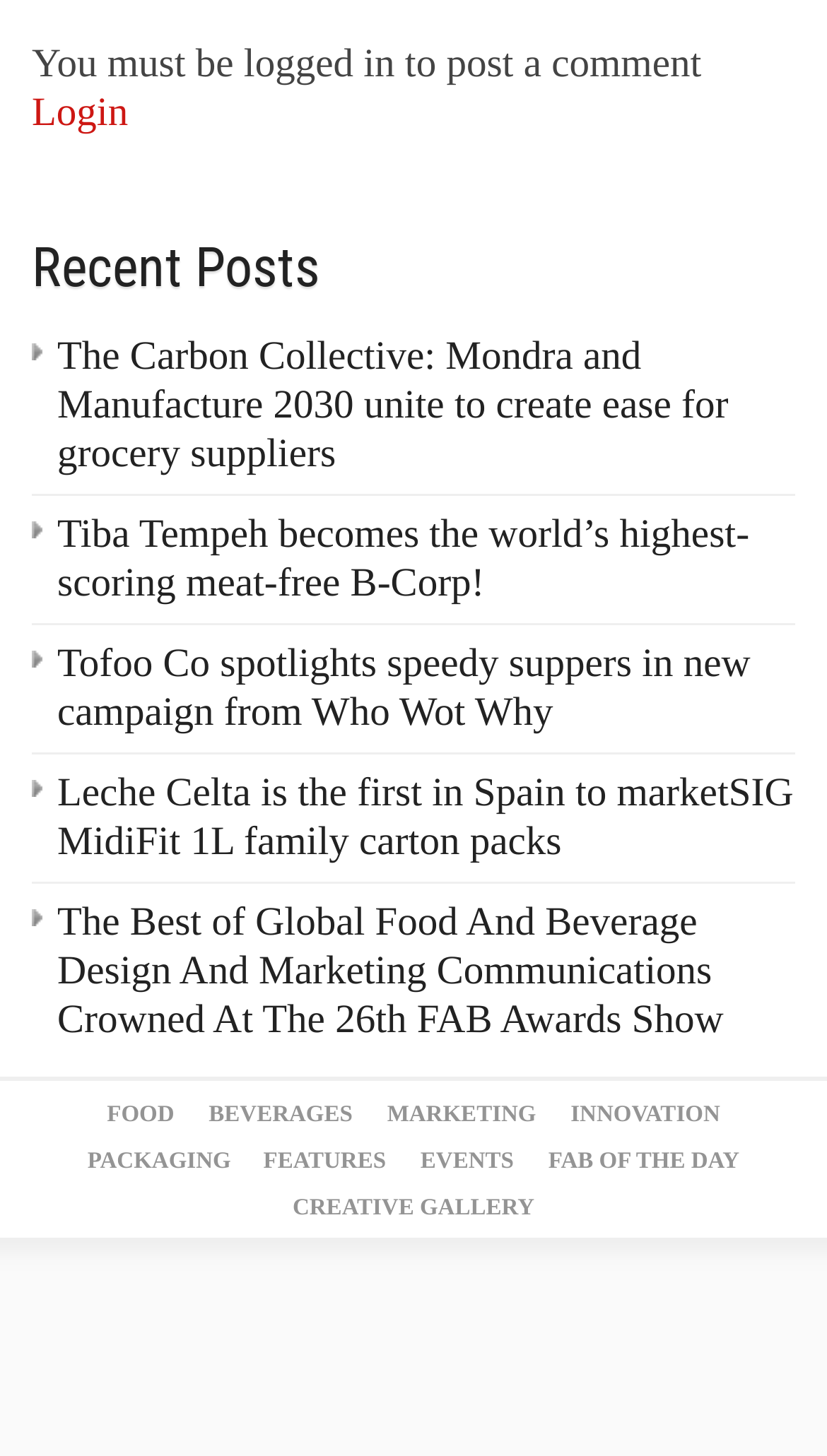Answer the question briefly using a single word or phrase: 
What is the title of the first recent post?

The Carbon Collective